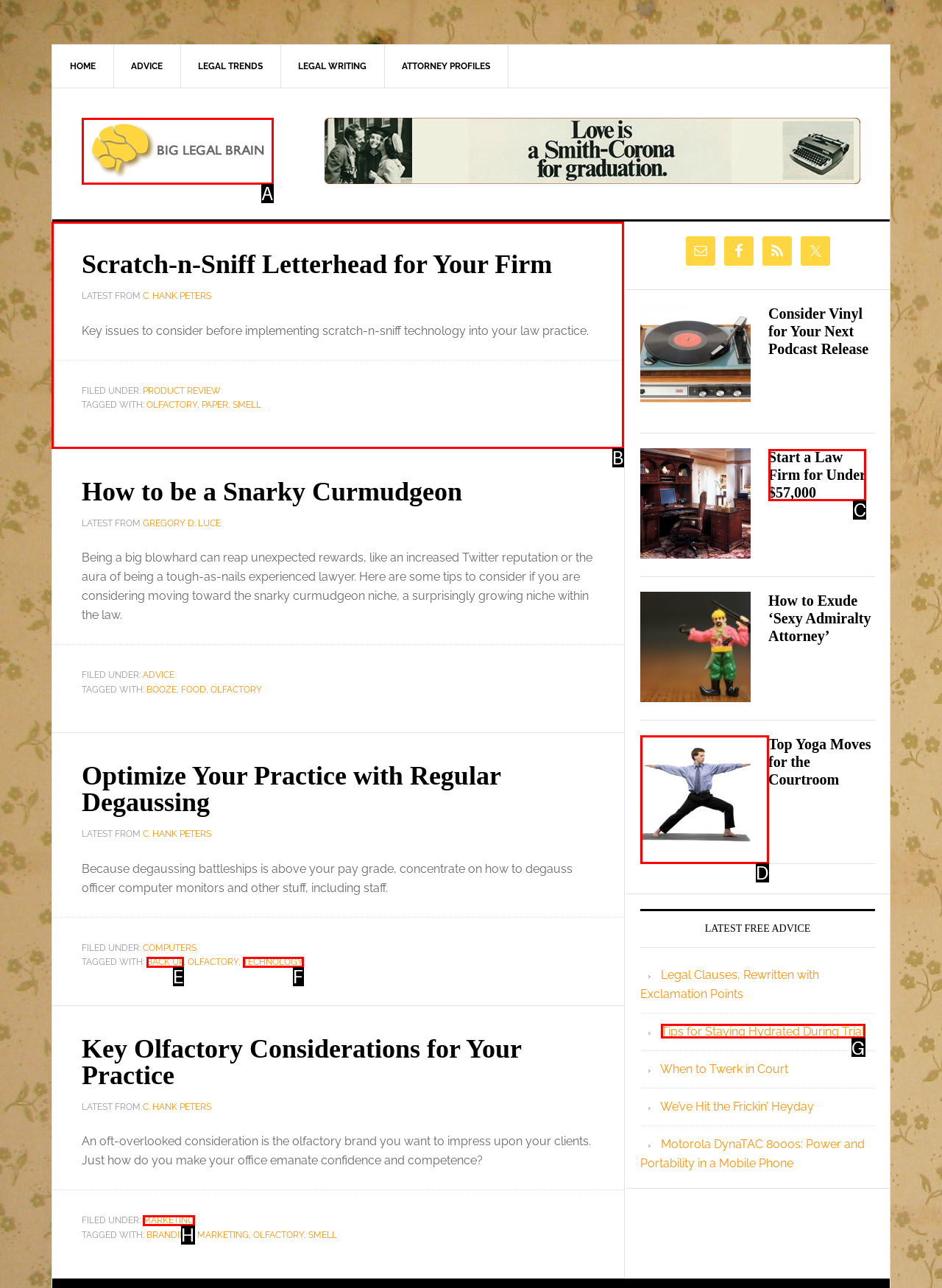Choose the letter of the option you need to click to Read the article Scratch-n-Sniff Letterhead for Your Firm. Answer with the letter only.

B